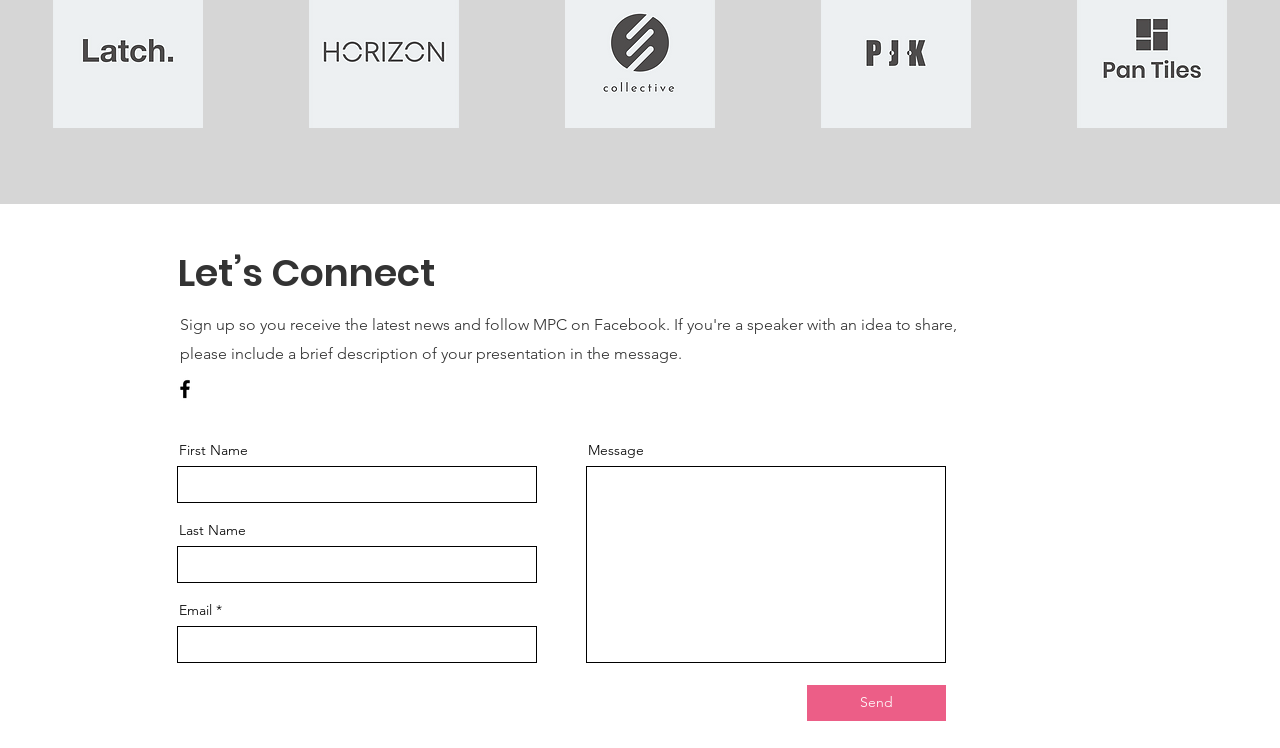What is the purpose of the 'Send' button?
Please use the image to provide a one-word or short phrase answer.

To send a message